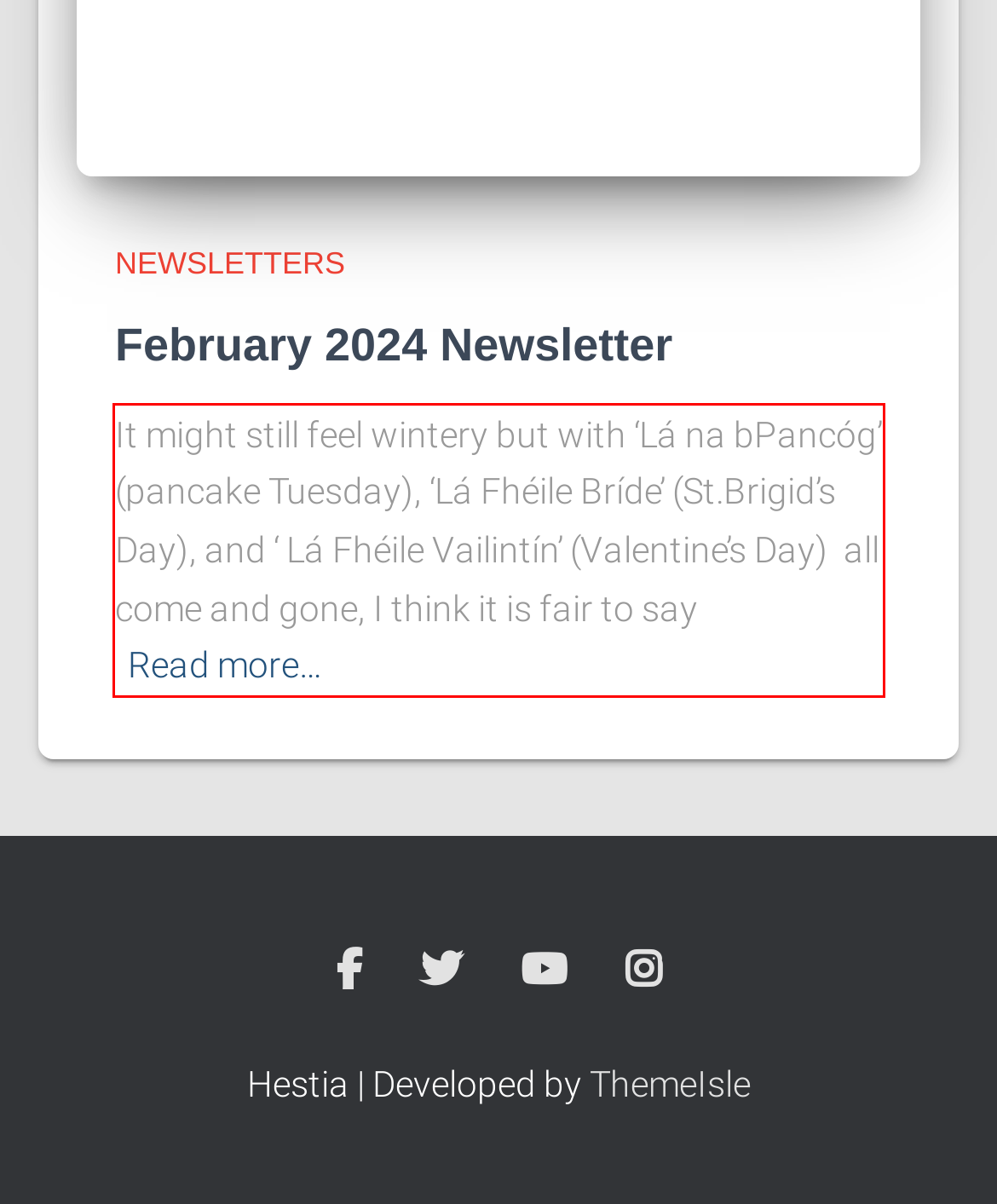Please look at the webpage screenshot and extract the text enclosed by the red bounding box.

It might still feel wintery but with ‘Lá na bPancóg’ (pancake Tuesday), ‘Lá Fhéile Bríde’ (St.Brigid’s Day), and ‘ Lá Fhéile Vailintín’ (Valentine’s Day) all come and gone, I think it is fair to sayRead more…